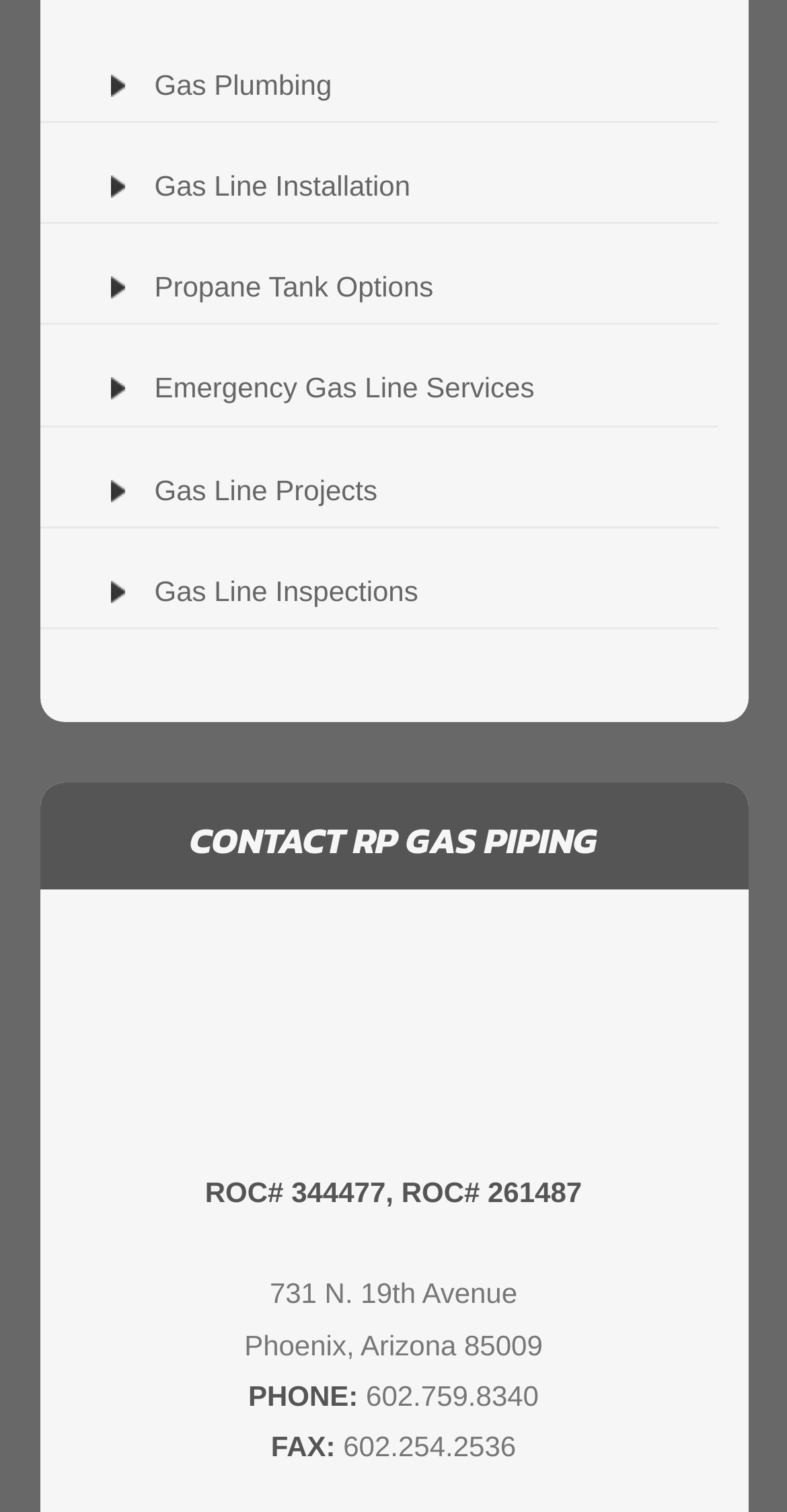Based on the element description, predict the bounding box coordinates (top-left x, top-left y, bottom-right x, bottom-right y) for the UI element in the screenshot: 602.759.8340

[0.465, 0.912, 0.685, 0.933]